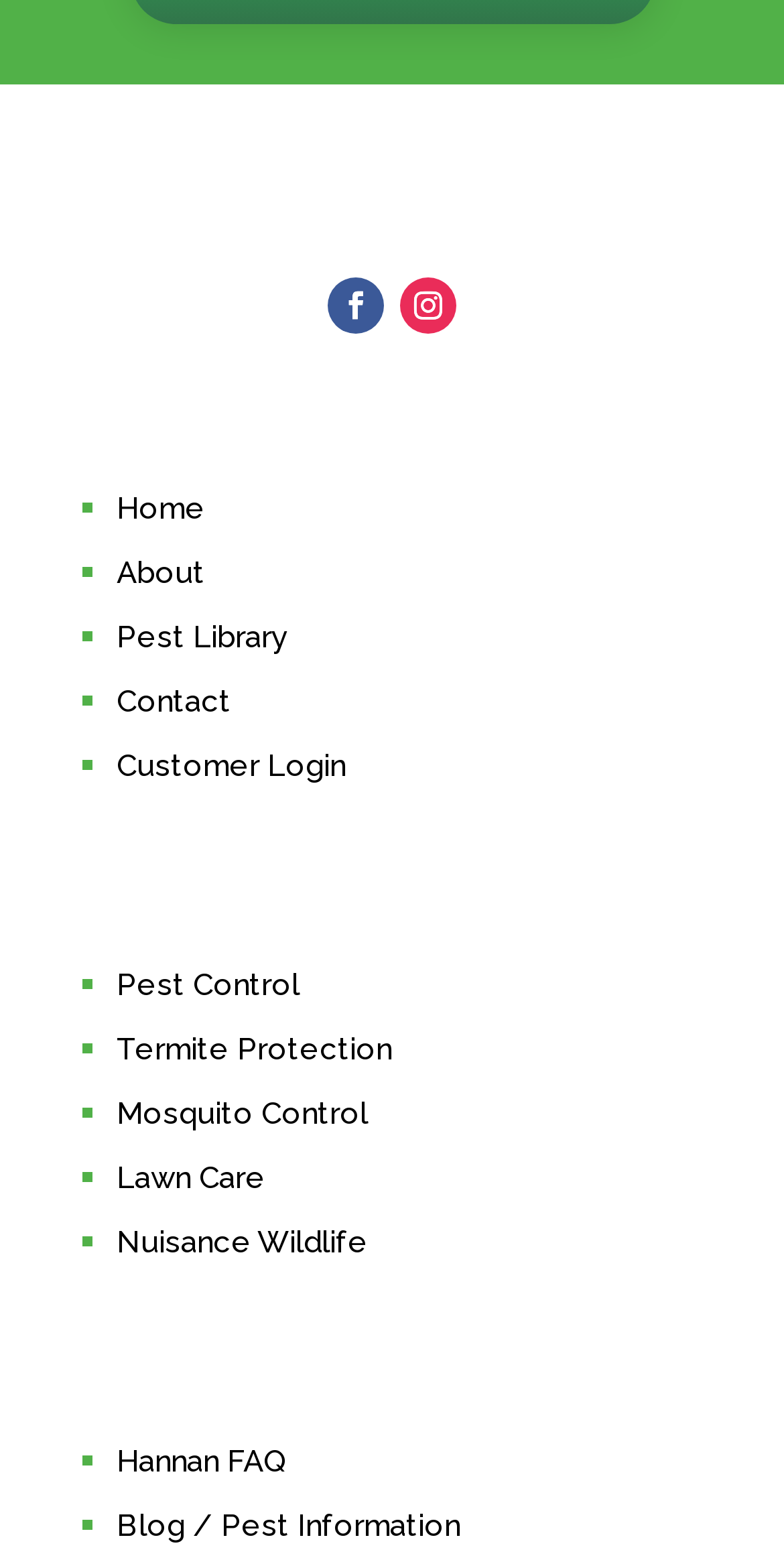Provide the bounding box coordinates of the HTML element described as: "About". The bounding box coordinates should be four float numbers between 0 and 1, i.e., [left, top, right, bottom].

[0.149, 0.355, 0.262, 0.378]